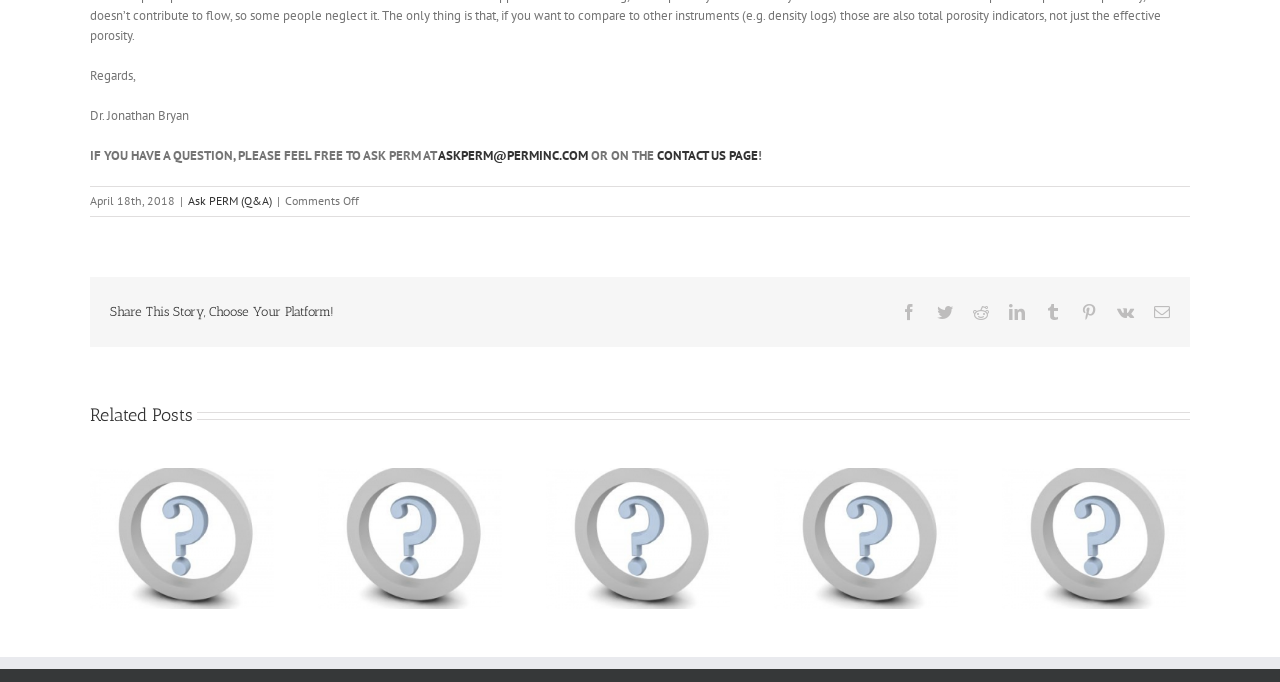Please give the bounding box coordinates of the area that should be clicked to fulfill the following instruction: "ask a question". The coordinates should be in the format of four float numbers from 0 to 1, i.e., [left, top, right, bottom].

[0.342, 0.216, 0.459, 0.241]